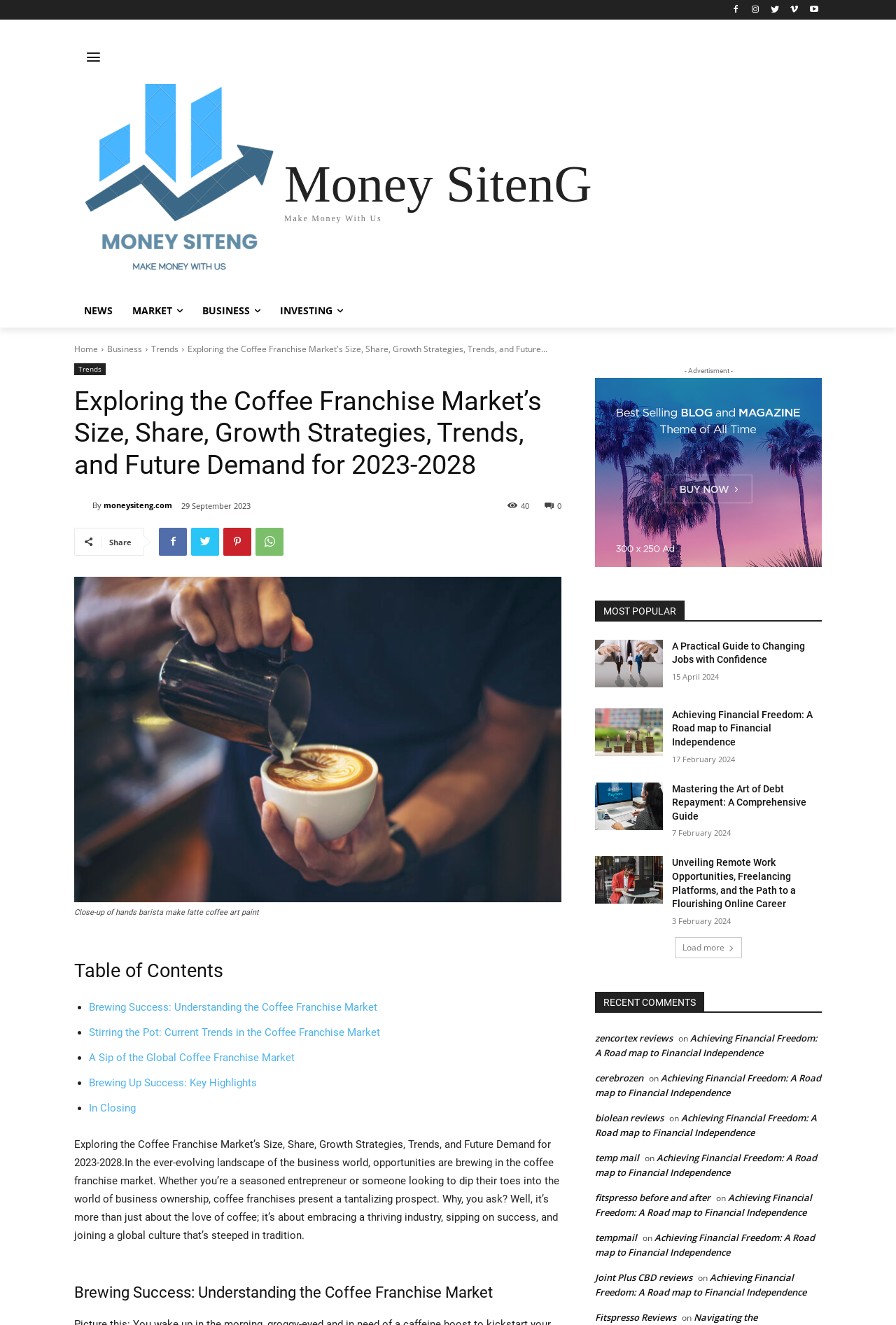Indicate the bounding box coordinates of the element that needs to be clicked to satisfy the following instruction: "Check the 'MOST POPULAR' section". The coordinates should be four float numbers between 0 and 1, i.e., [left, top, right, bottom].

[0.664, 0.453, 0.917, 0.469]